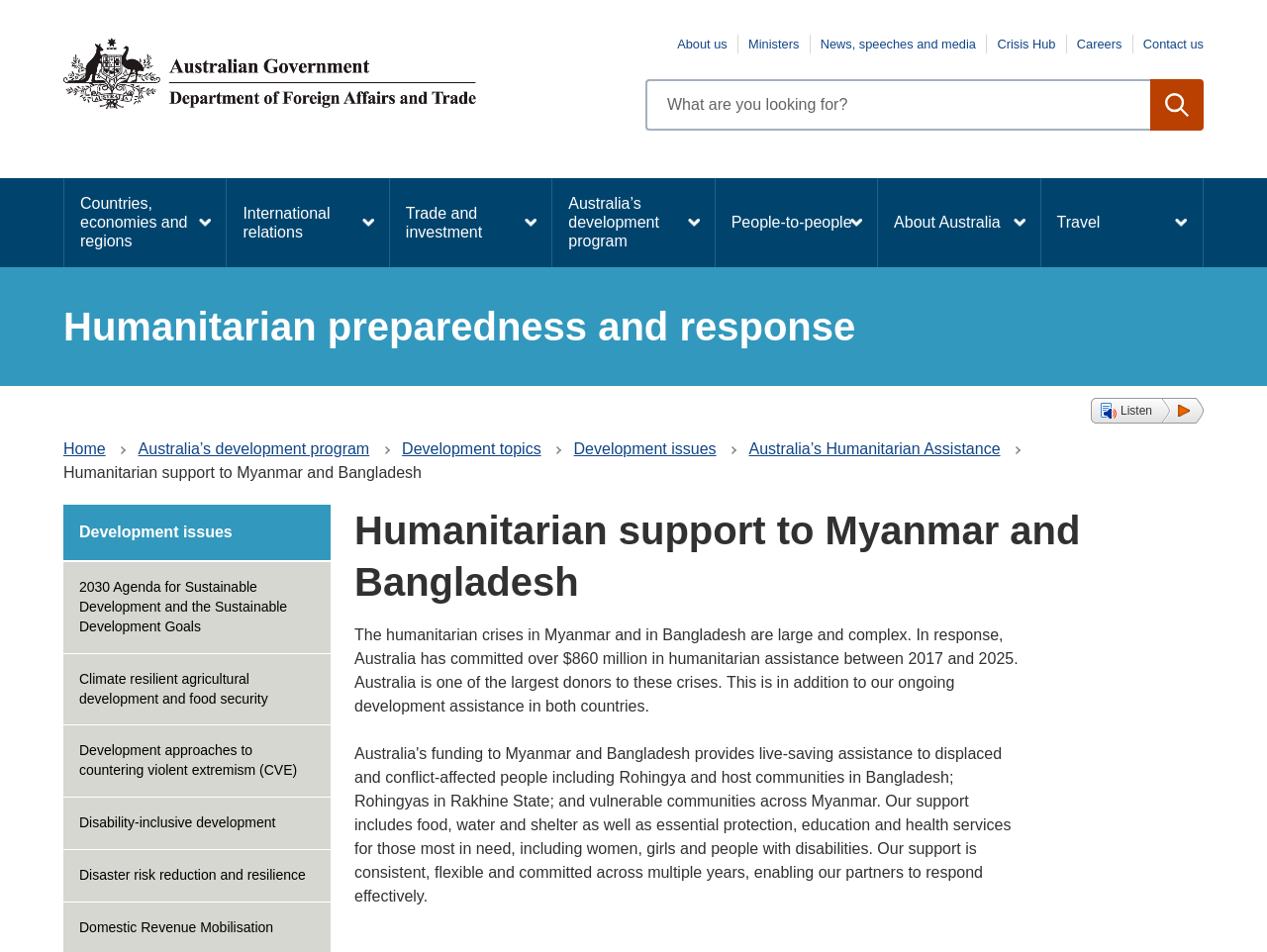Use a single word or phrase to answer the following:
What is the navigation section below the top navigation?

Main navigation